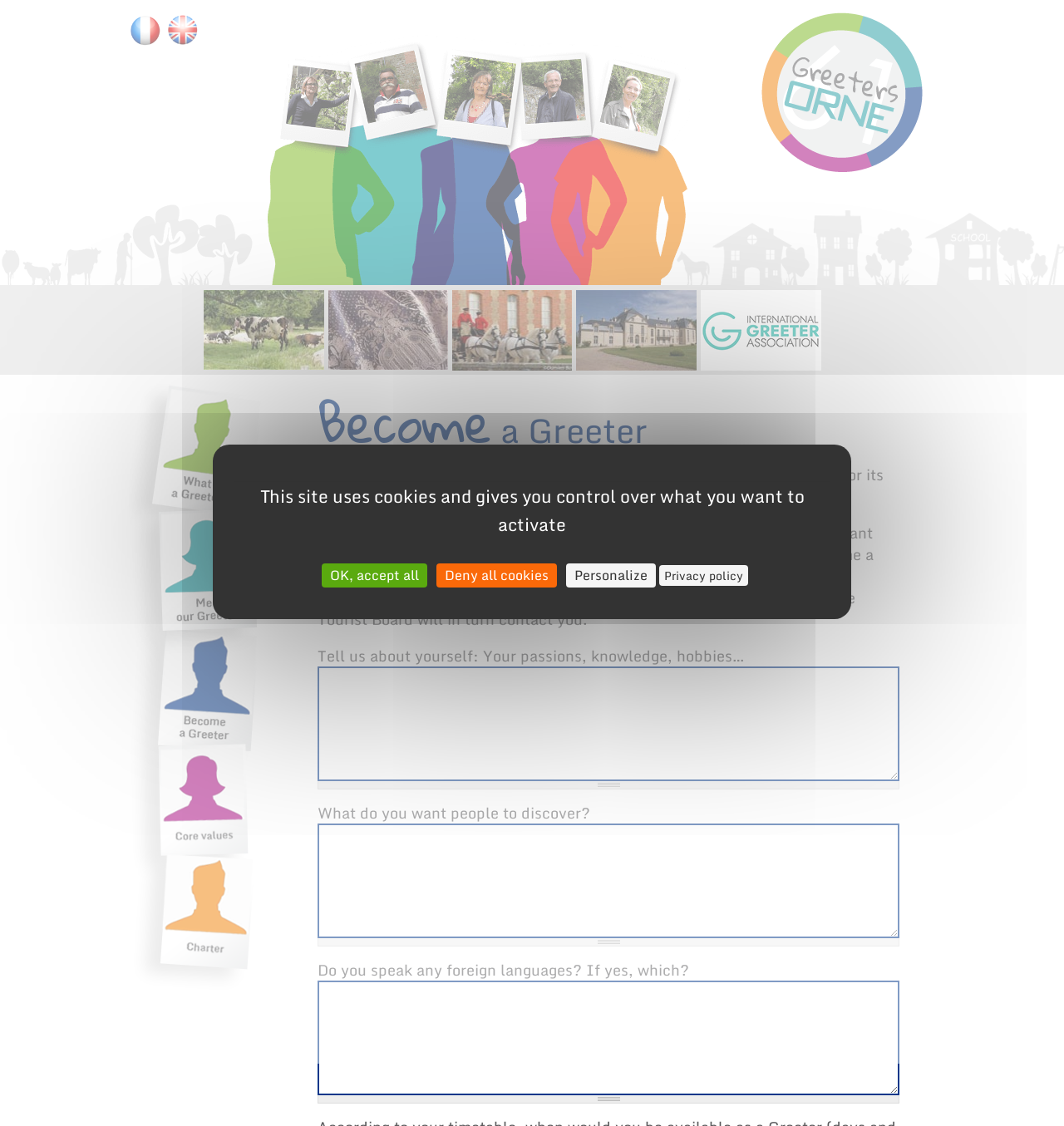Find the bounding box coordinates of the element to click in order to complete this instruction: "Click the link to switch to English". The bounding box coordinates must be four float numbers between 0 and 1, denoted as [left, top, right, bottom].

[0.156, 0.013, 0.188, 0.043]